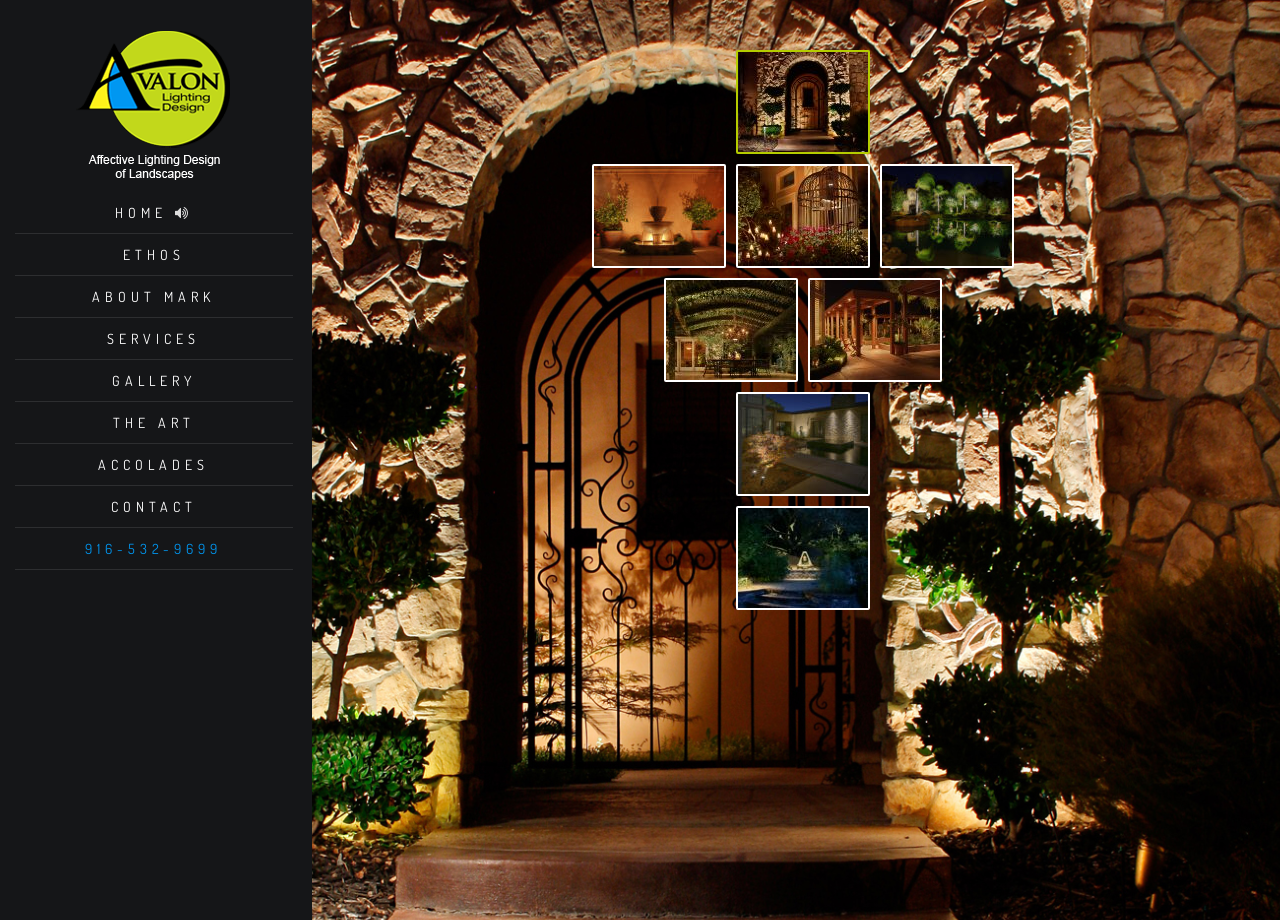Specify the bounding box coordinates of the area to click in order to follow the given instruction: "Select a category."

None